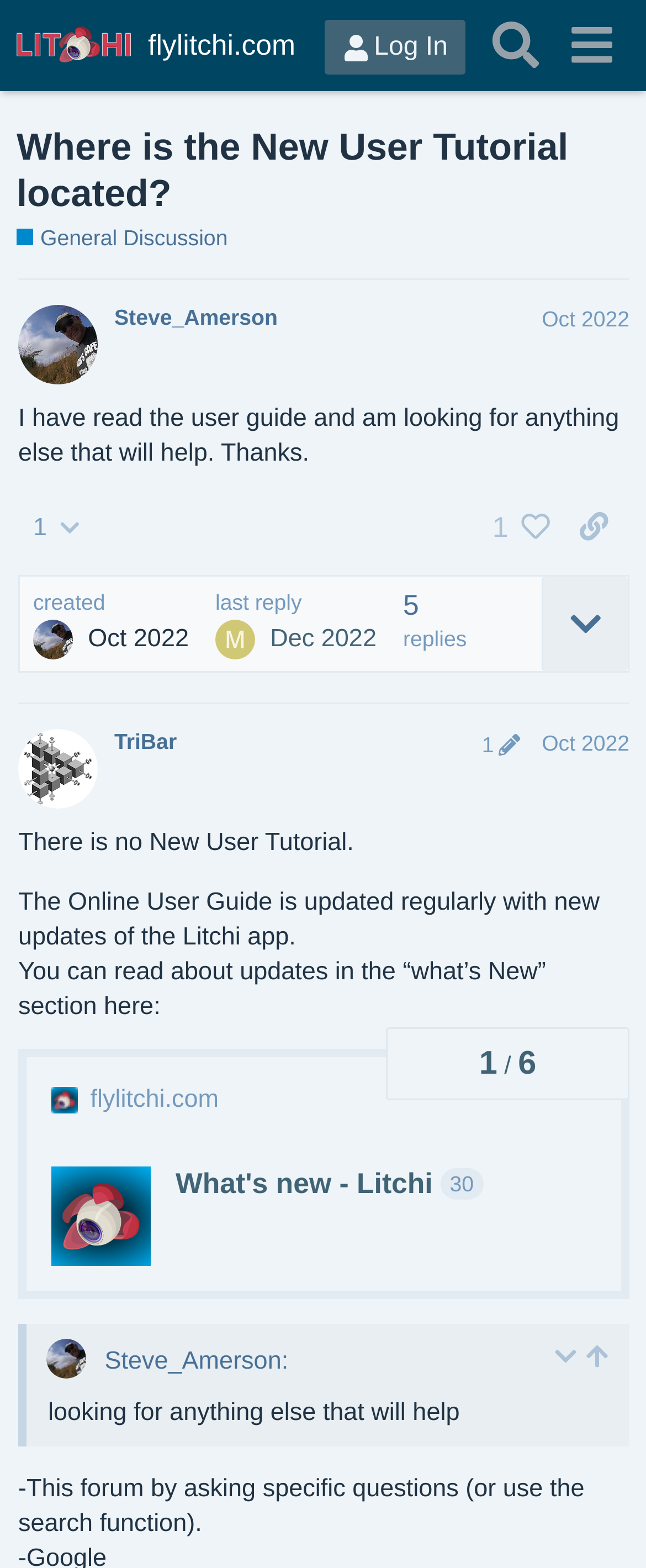Please identify the bounding box coordinates of the area that needs to be clicked to fulfill the following instruction: "Expand the post."

[0.855, 0.857, 0.894, 0.874]